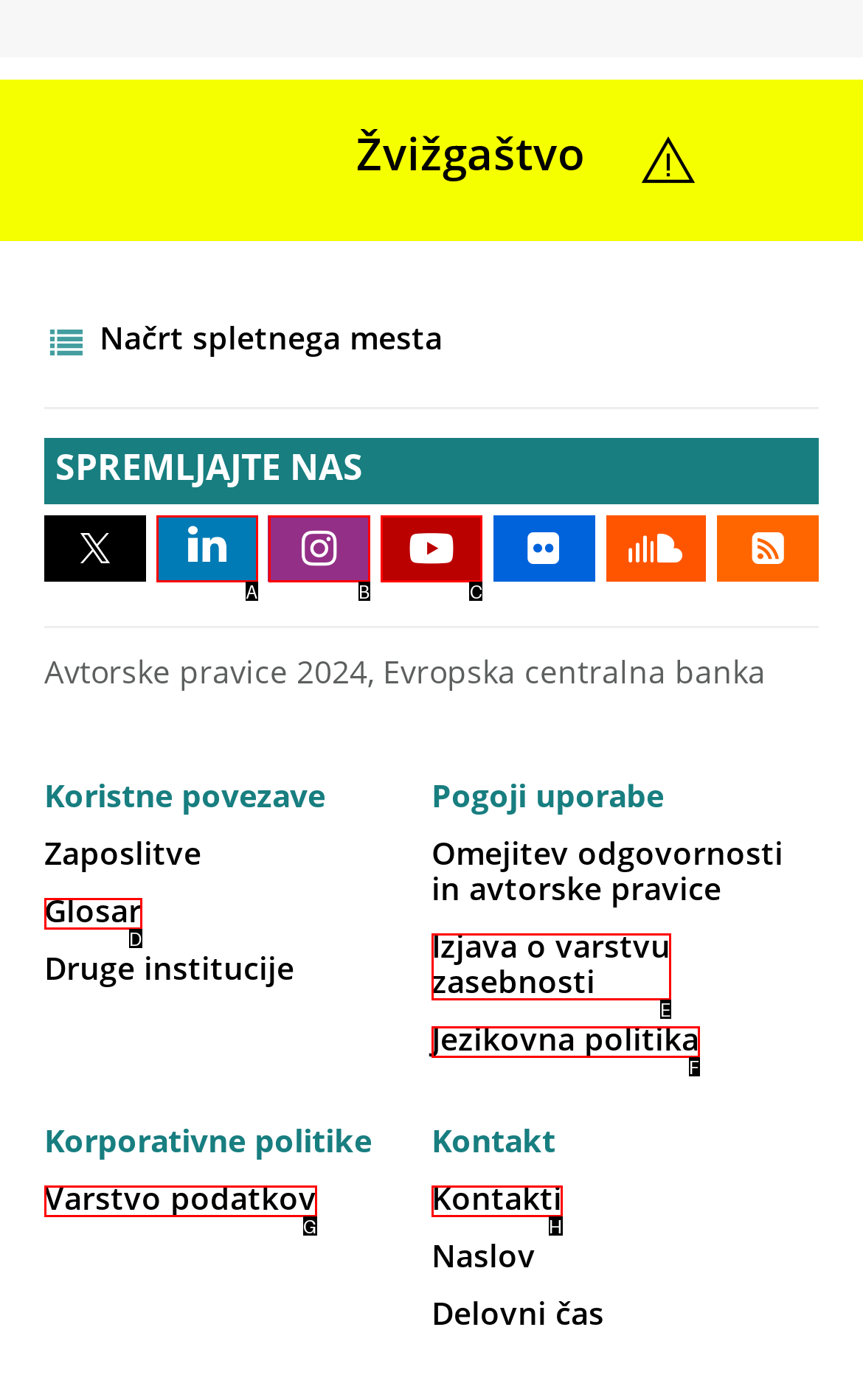Using the description: Jezikovna politika
Identify the letter of the corresponding UI element from the choices available.

F